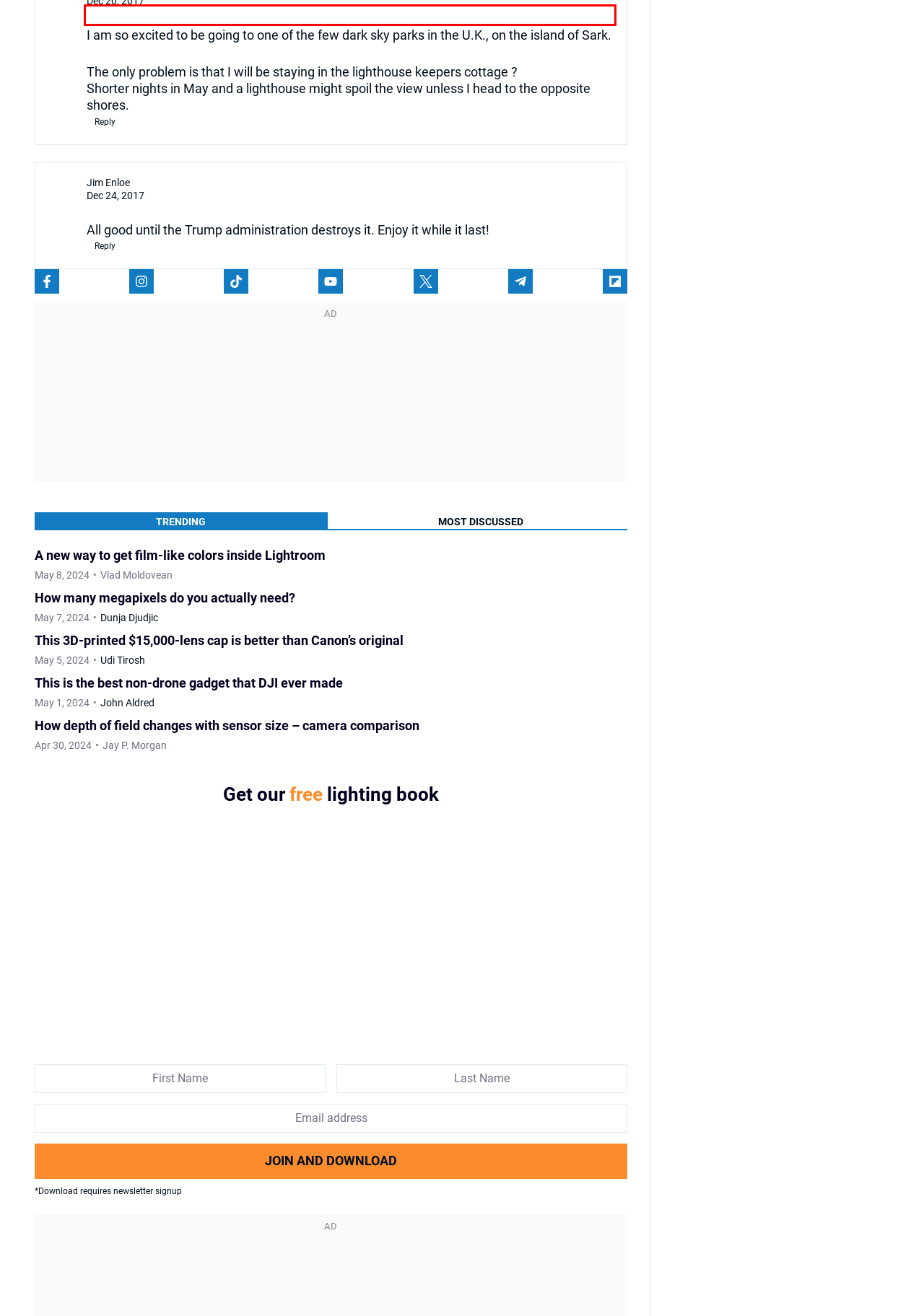Given a webpage screenshot, identify the text inside the red bounding box using OCR and extract it.

I am so excited to be going to one of the few dark sky parks in the U.K., on the island of Sark.